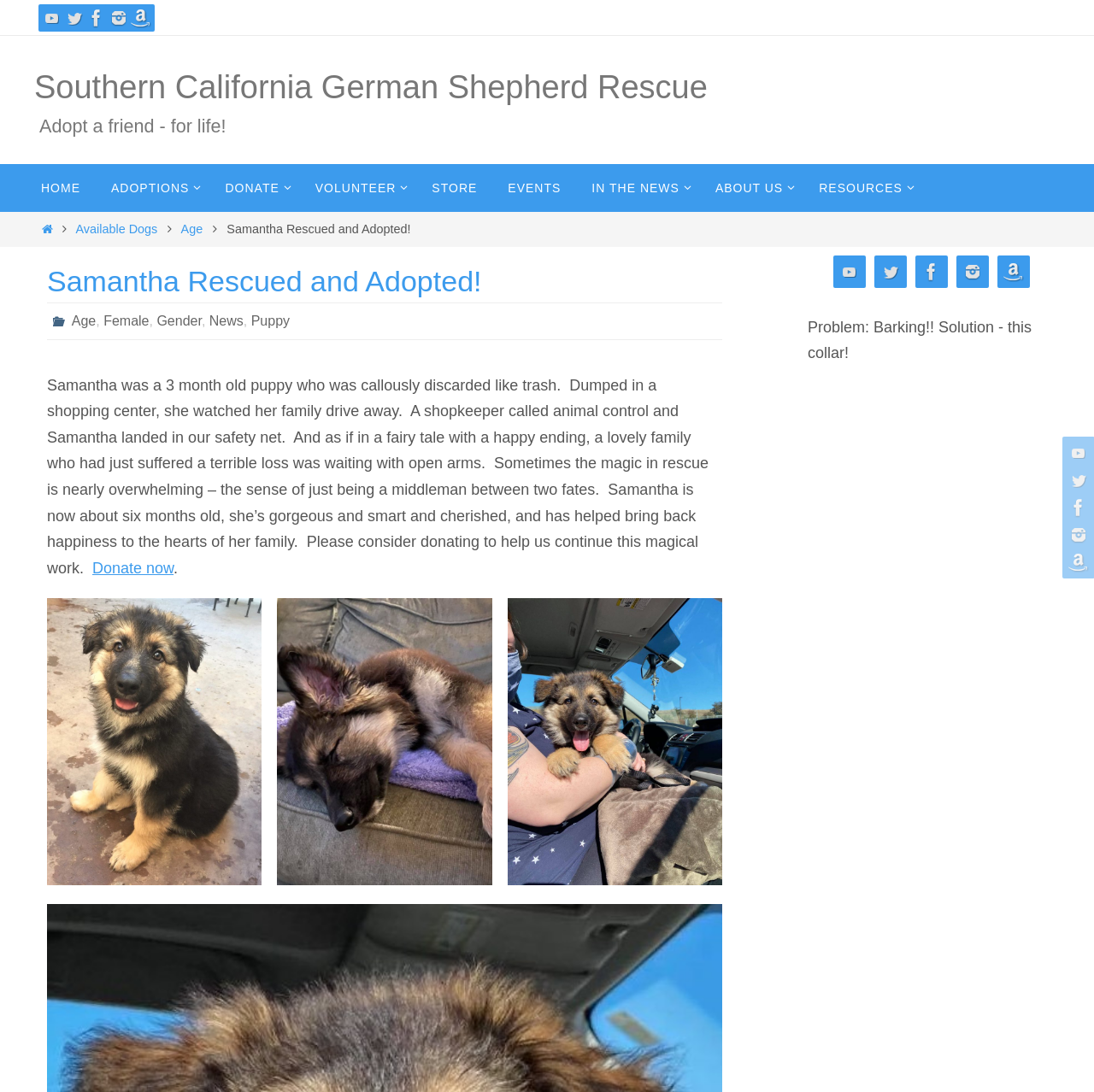Please identify the bounding box coordinates of the element I need to click to follow this instruction: "Check available dogs".

[0.069, 0.204, 0.144, 0.216]